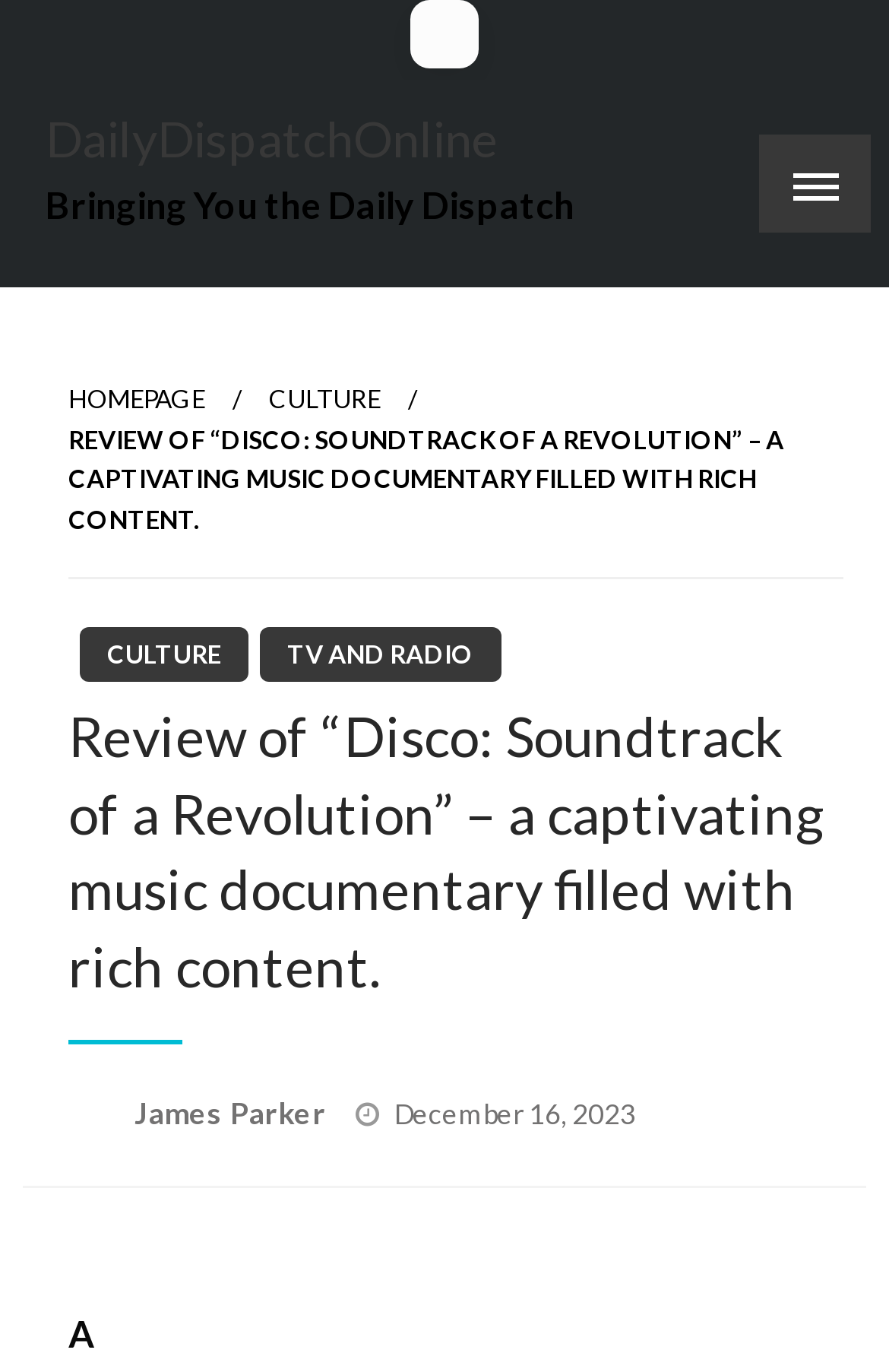What is the title of the documentary being reviewed?
Answer the question using a single word or phrase, according to the image.

Disco: Soundtrack of a Revolution